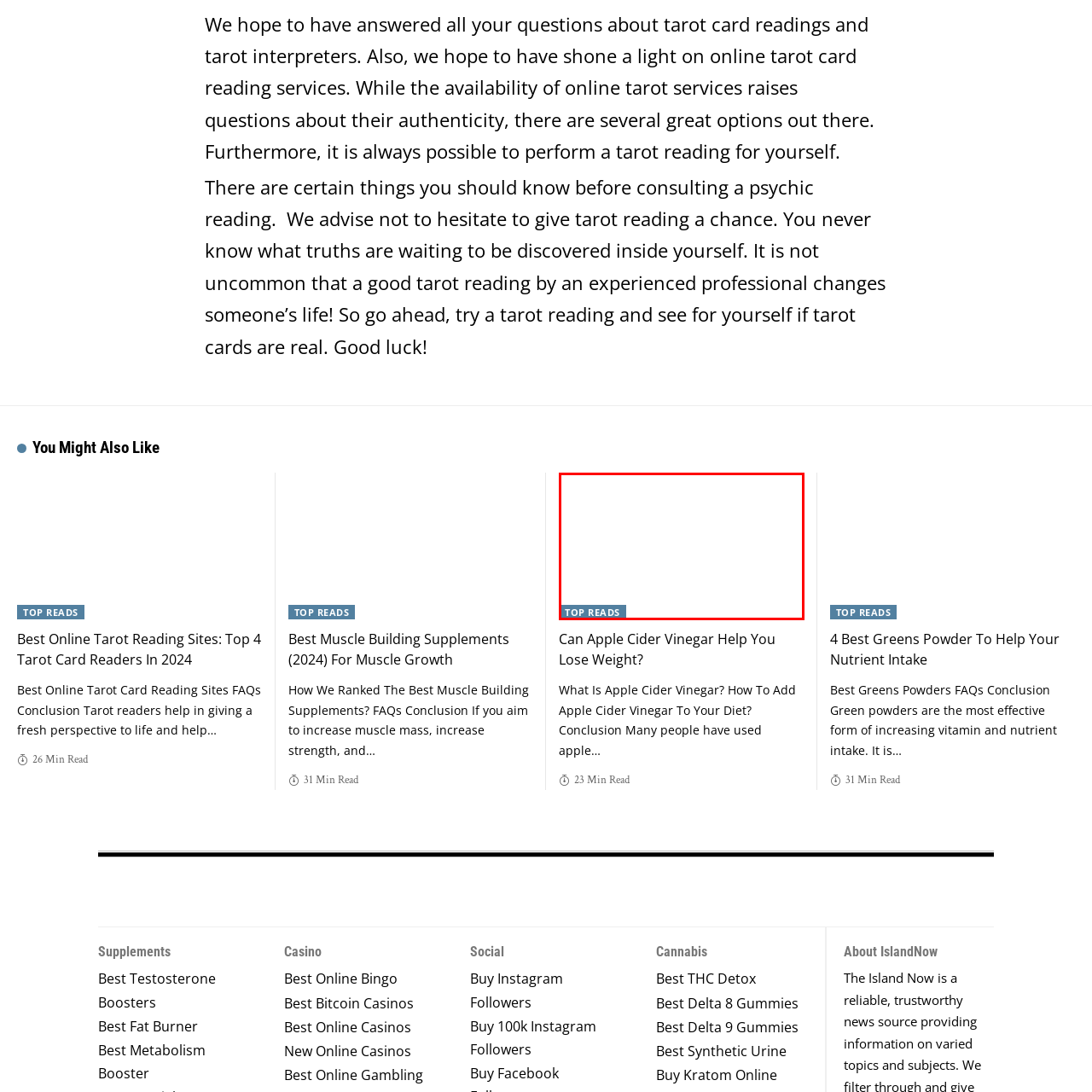What do users look for in this section of the webpage?
Examine the image that is surrounded by the red bounding box and answer the question with as much detail as possible using the image.

This segment of the webpage serves as an entry point for users looking to discover valuable insights and knowledge across a range of subjects, encouraging them to delve deeper into the material presented. Users come to this section to explore various informative topics and gain a deeper understanding of different subjects.